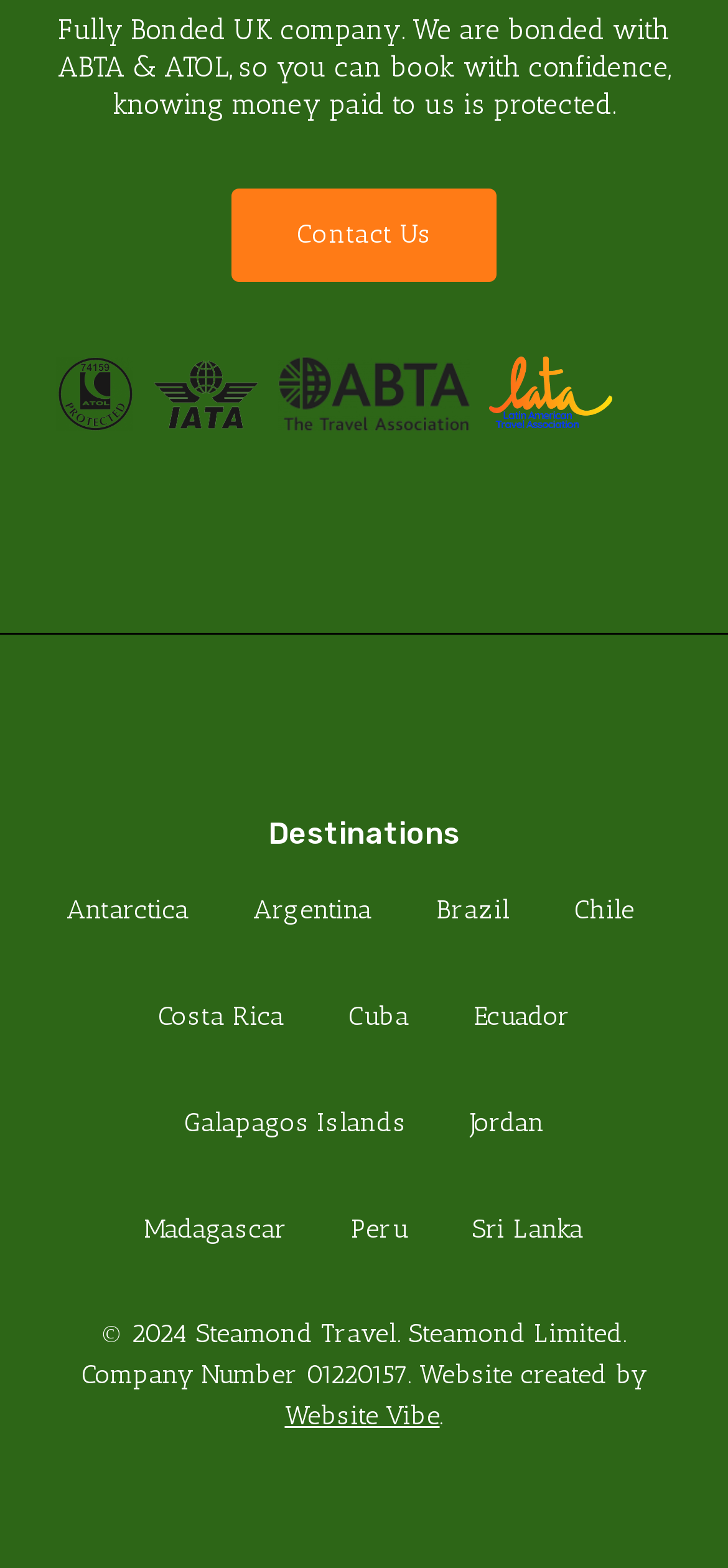Please identify the bounding box coordinates for the region that you need to click to follow this instruction: "Explore Sri Lanka".

[0.649, 0.772, 0.803, 0.801]